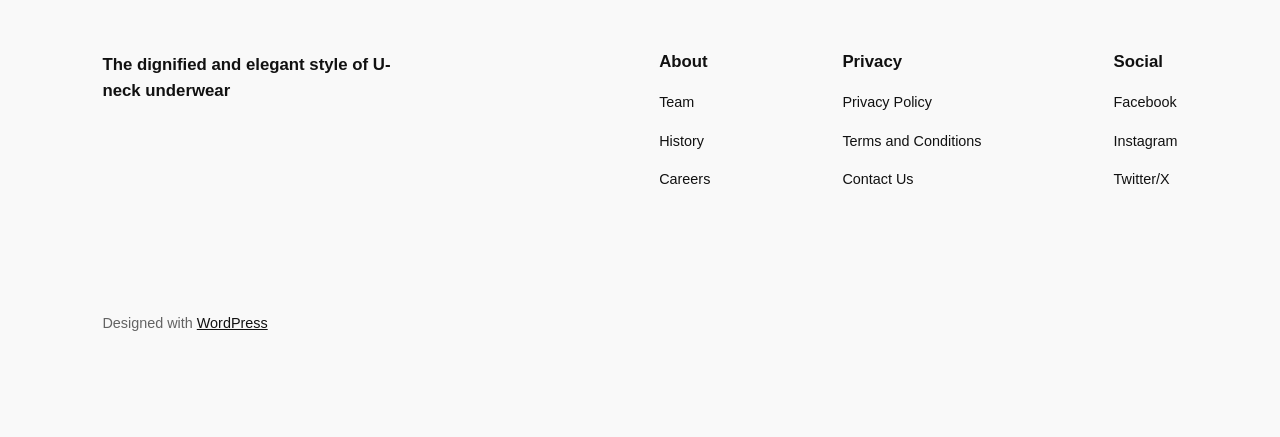Find and indicate the bounding box coordinates of the region you should select to follow the given instruction: "Explore the history".

[0.515, 0.297, 0.55, 0.348]